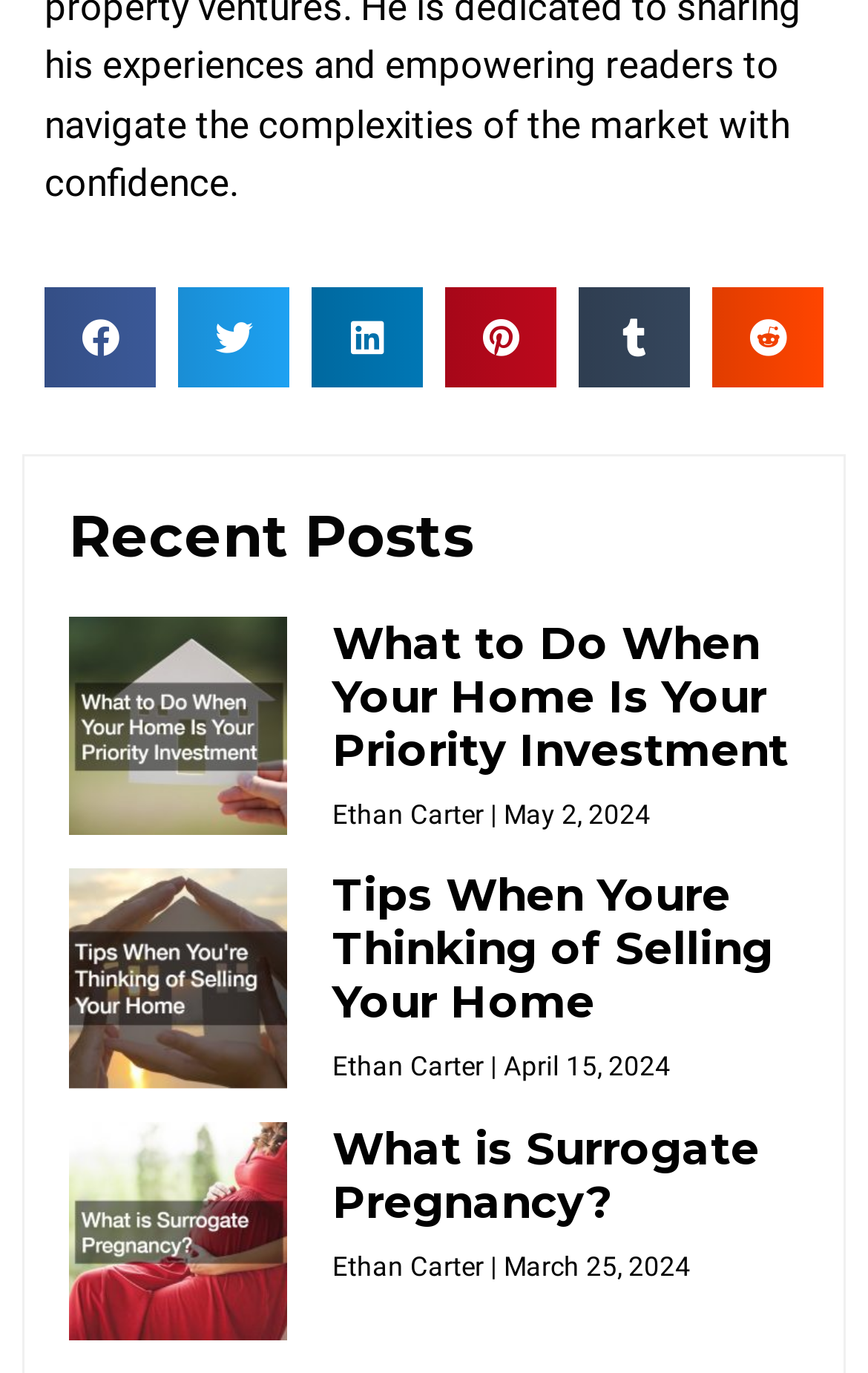What is the date of the second article?
Refer to the image and give a detailed response to the question.

I looked at the second article section on the webpage and found the date 'April 15, 2024' mentioned below the article title.